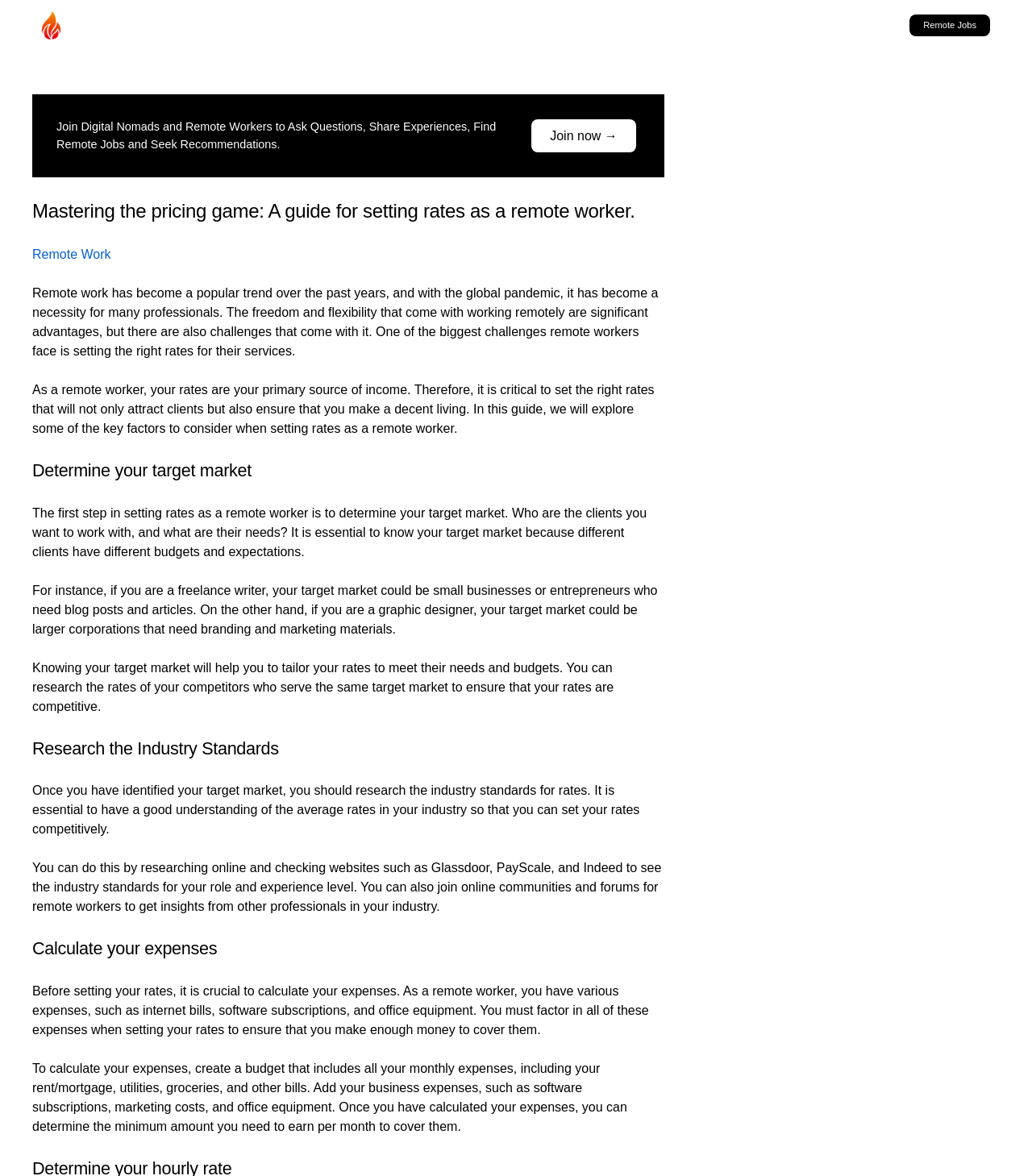What should you research to set competitive rates?
Based on the visual, give a brief answer using one word or a short phrase.

Industry standards